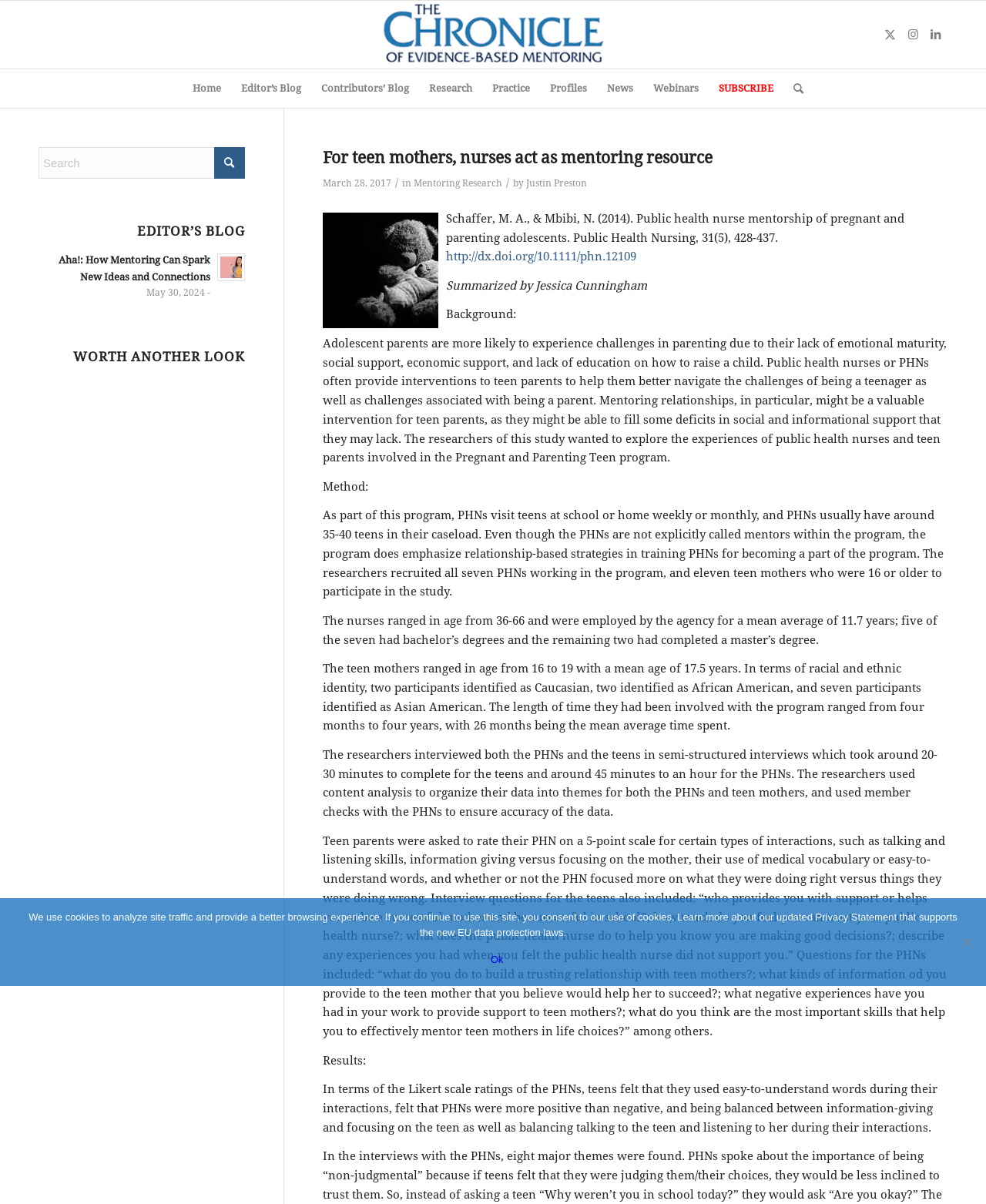Determine the coordinates of the bounding box for the clickable area needed to execute this instruction: "Read the 'Aha!: How Mentoring Can Spark New Ideas and Connections' article".

[0.059, 0.211, 0.213, 0.235]